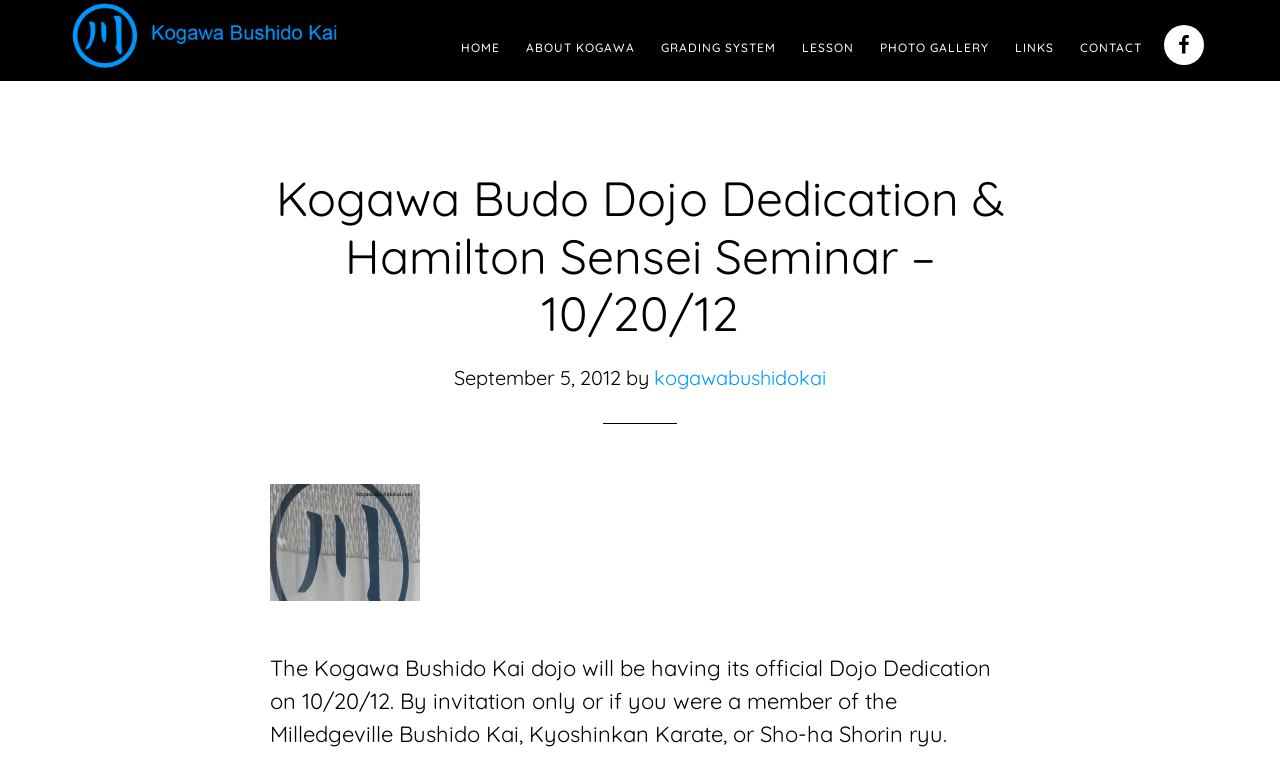Locate the bounding box coordinates of the area where you should click to accomplish the instruction: "check facebook page".

[0.909, 0.033, 0.941, 0.086]